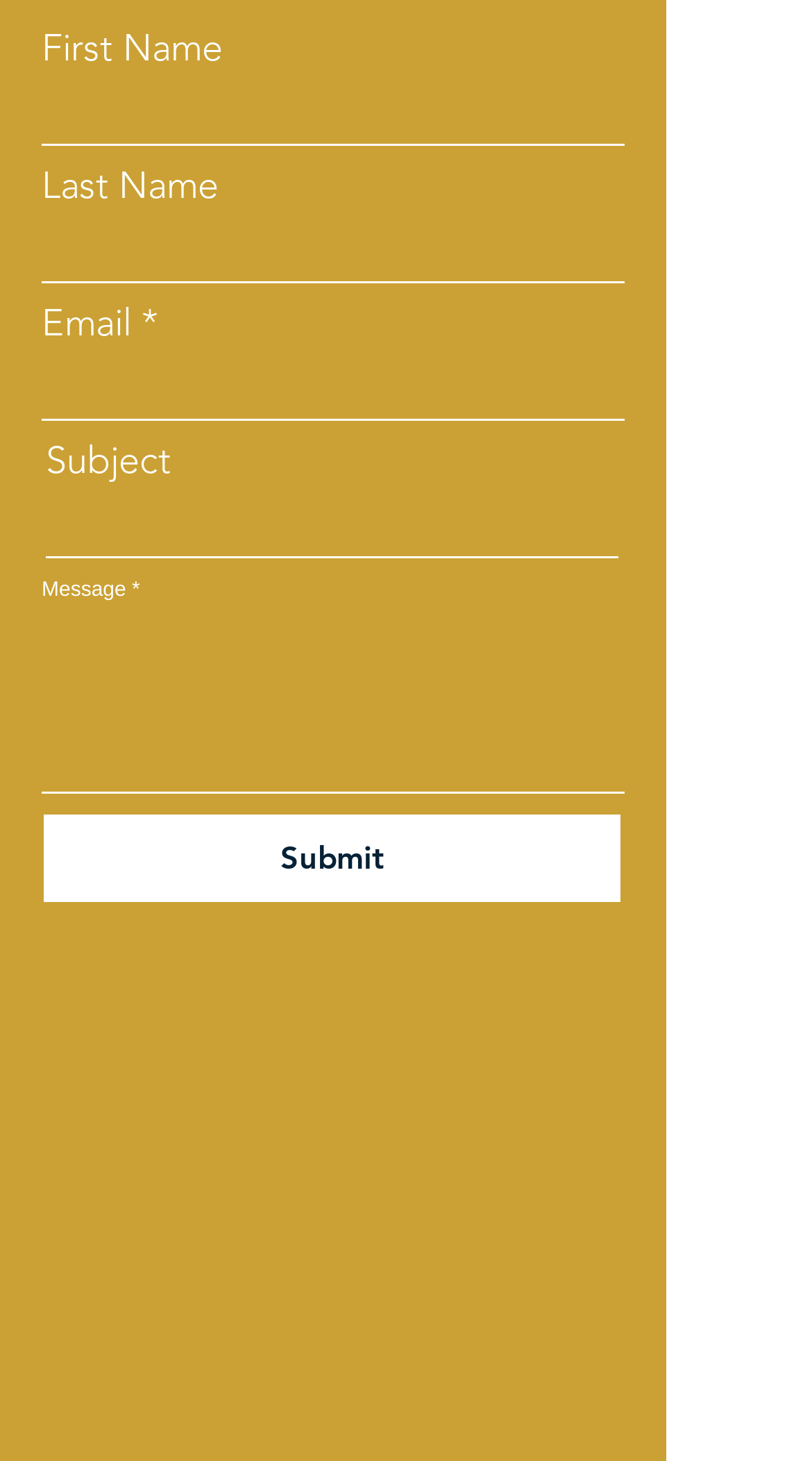Please give a concise answer to this question using a single word or phrase: 
What is the purpose of the button at the bottom of the form?

Submit